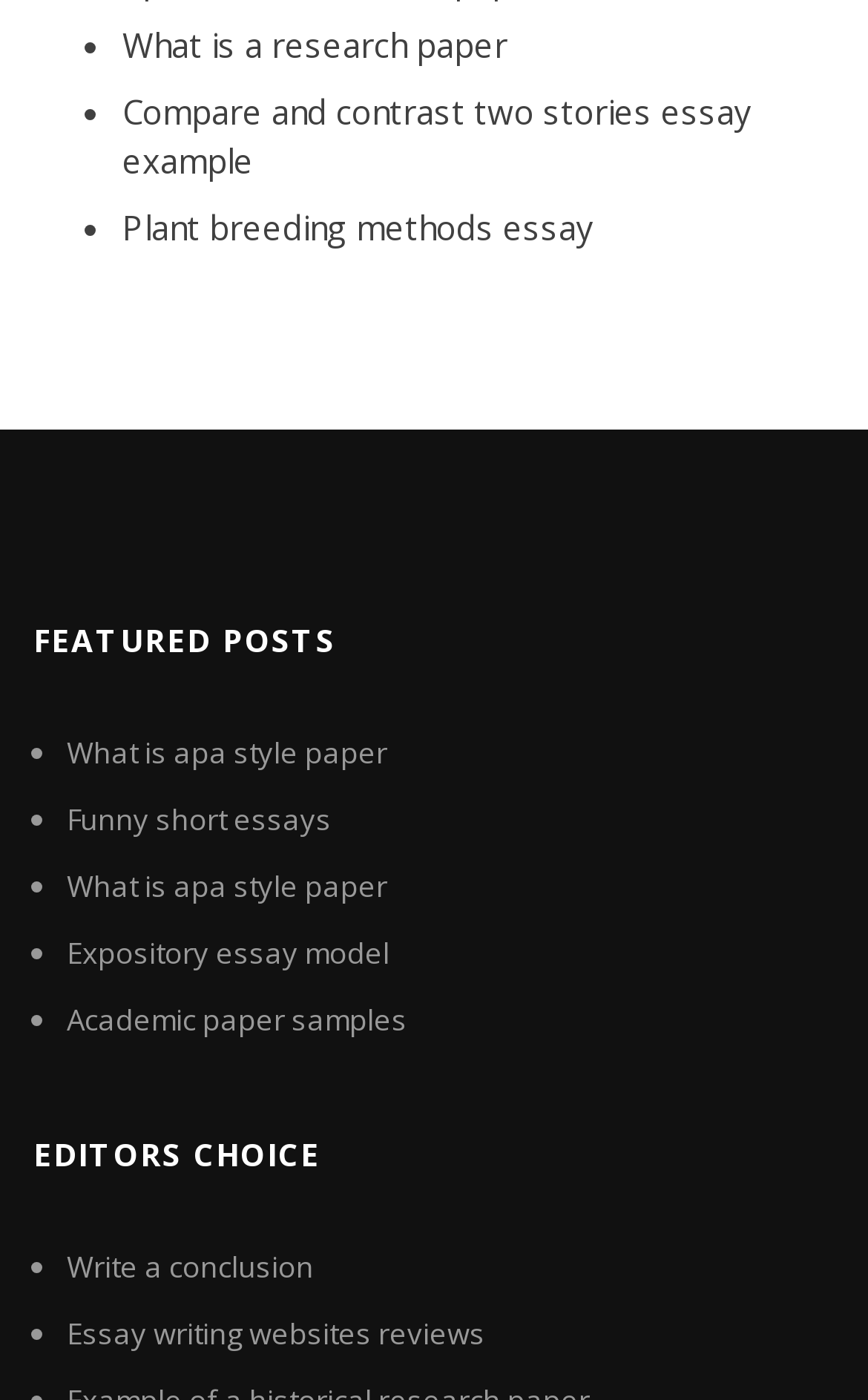Identify the bounding box coordinates of the clickable region required to complete the instruction: "View academic paper samples". The coordinates should be given as four float numbers within the range of 0 and 1, i.e., [left, top, right, bottom].

[0.077, 0.714, 0.469, 0.743]